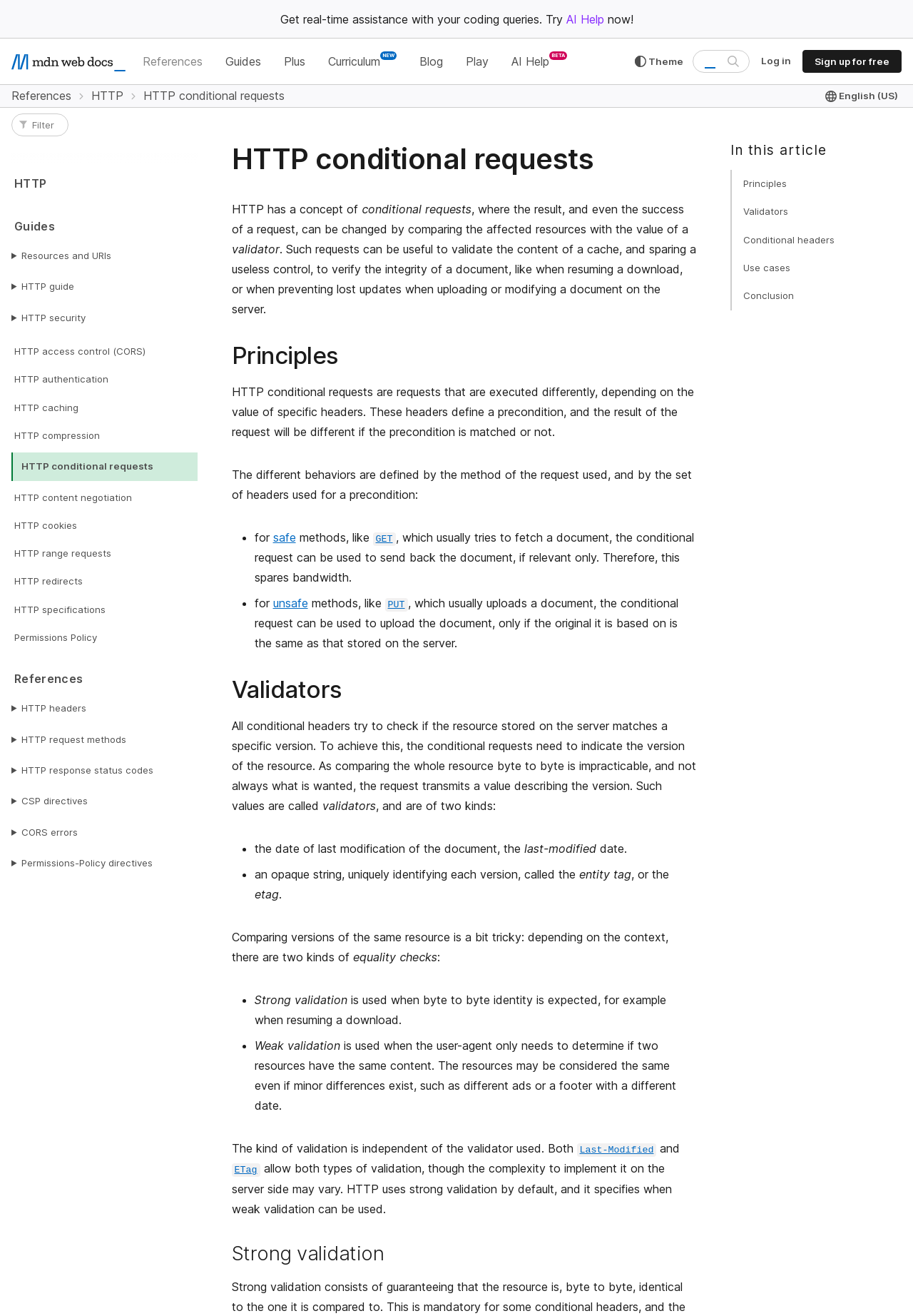What is the concept of HTTP conditional requests?
Using the image as a reference, give a one-word or short phrase answer.

Comparing resources with a validator